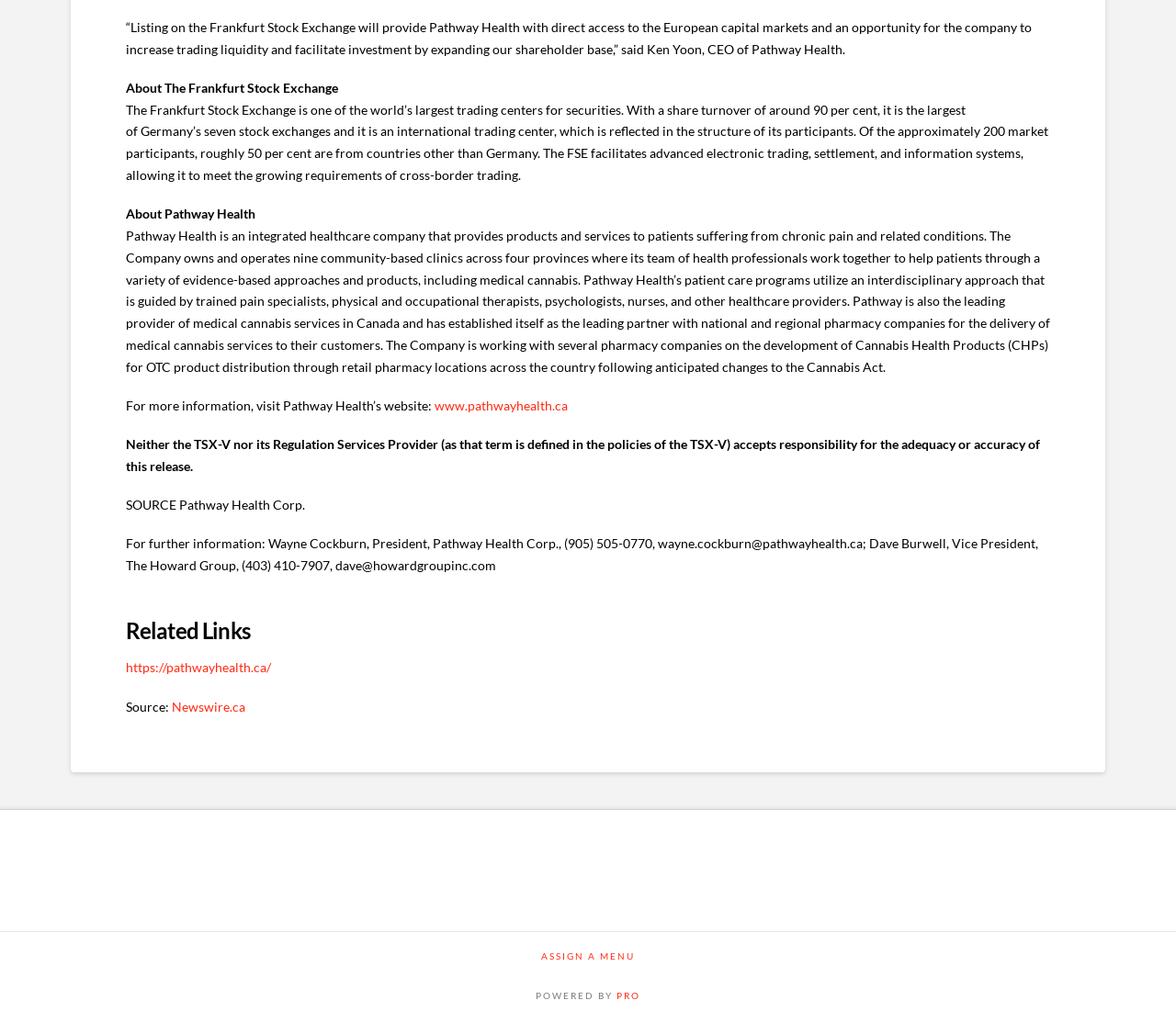Based on the element description: "September 18, 2016", identify the UI element and provide its bounding box coordinates. Use four float numbers between 0 and 1, [left, top, right, bottom].

None